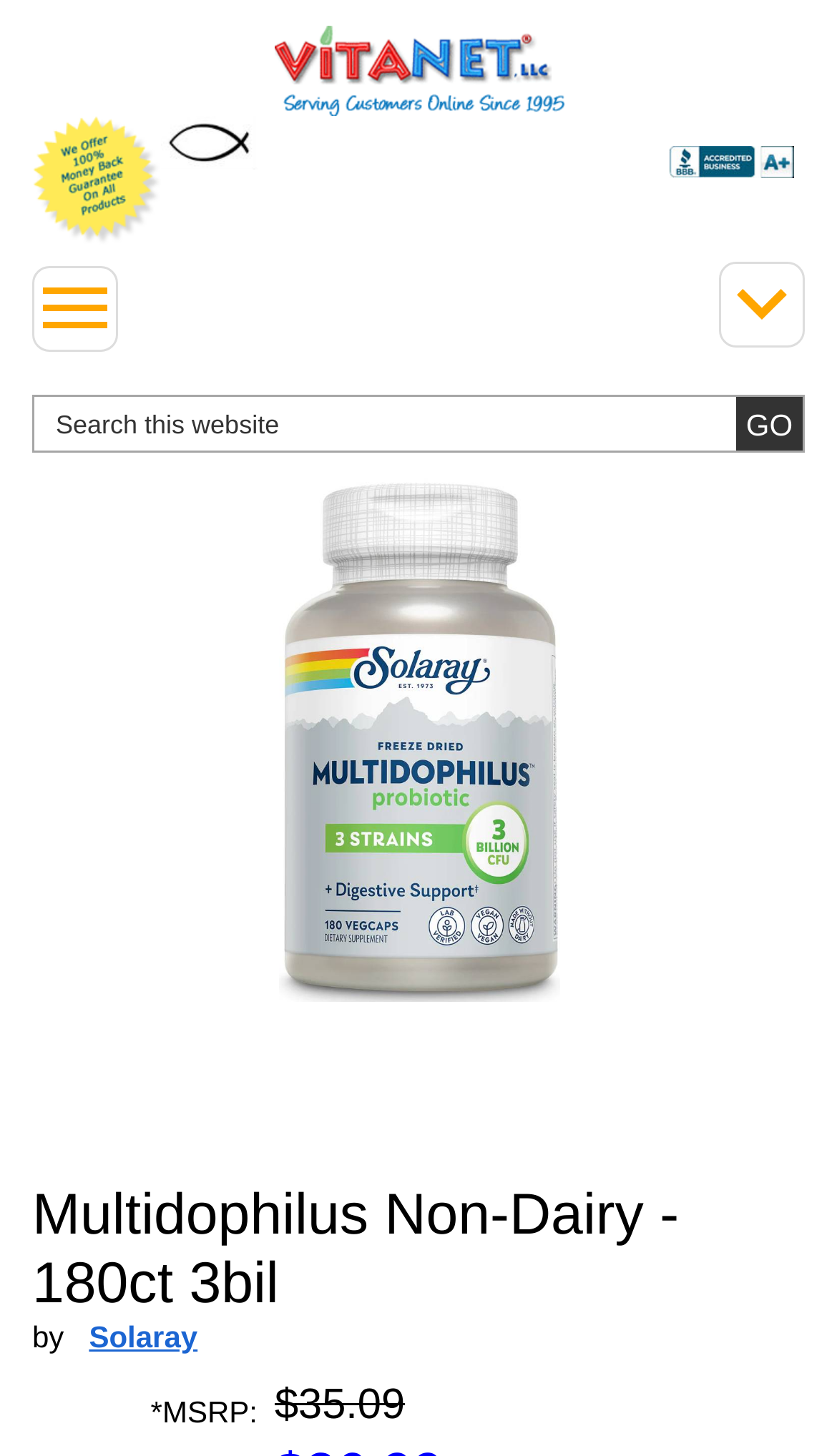Can you find the bounding box coordinates for the element to click on to achieve the instruction: "Search this website"?

[0.041, 0.273, 0.959, 0.309]